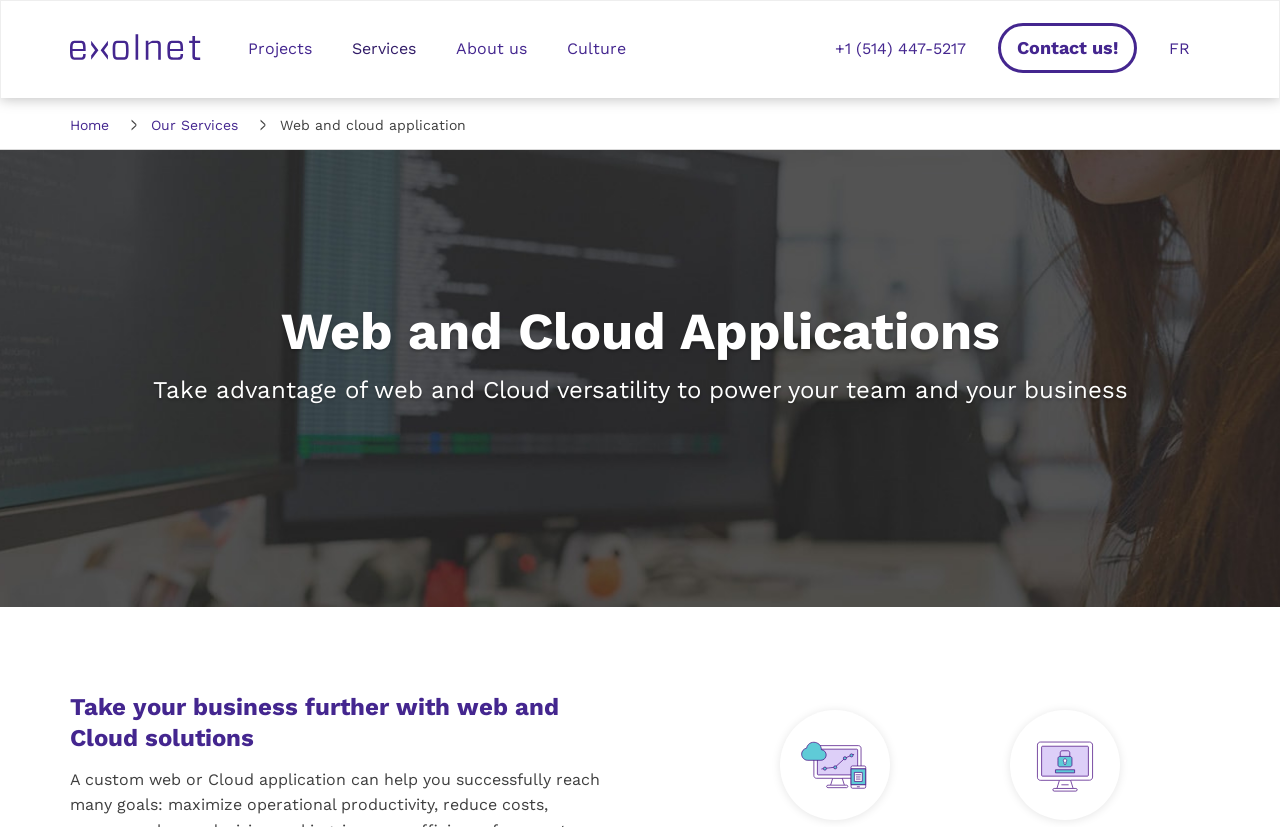Pinpoint the bounding box coordinates of the area that should be clicked to complete the following instruction: "Switch to the French version". The coordinates must be given as four float numbers between 0 and 1, i.e., [left, top, right, bottom].

[0.898, 0.001, 0.945, 0.119]